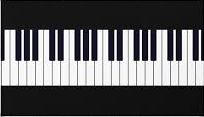Provide a one-word or short-phrase response to the question:
What is the arrangement of the keys on the piano keyboard?

Orderly and symmetrical